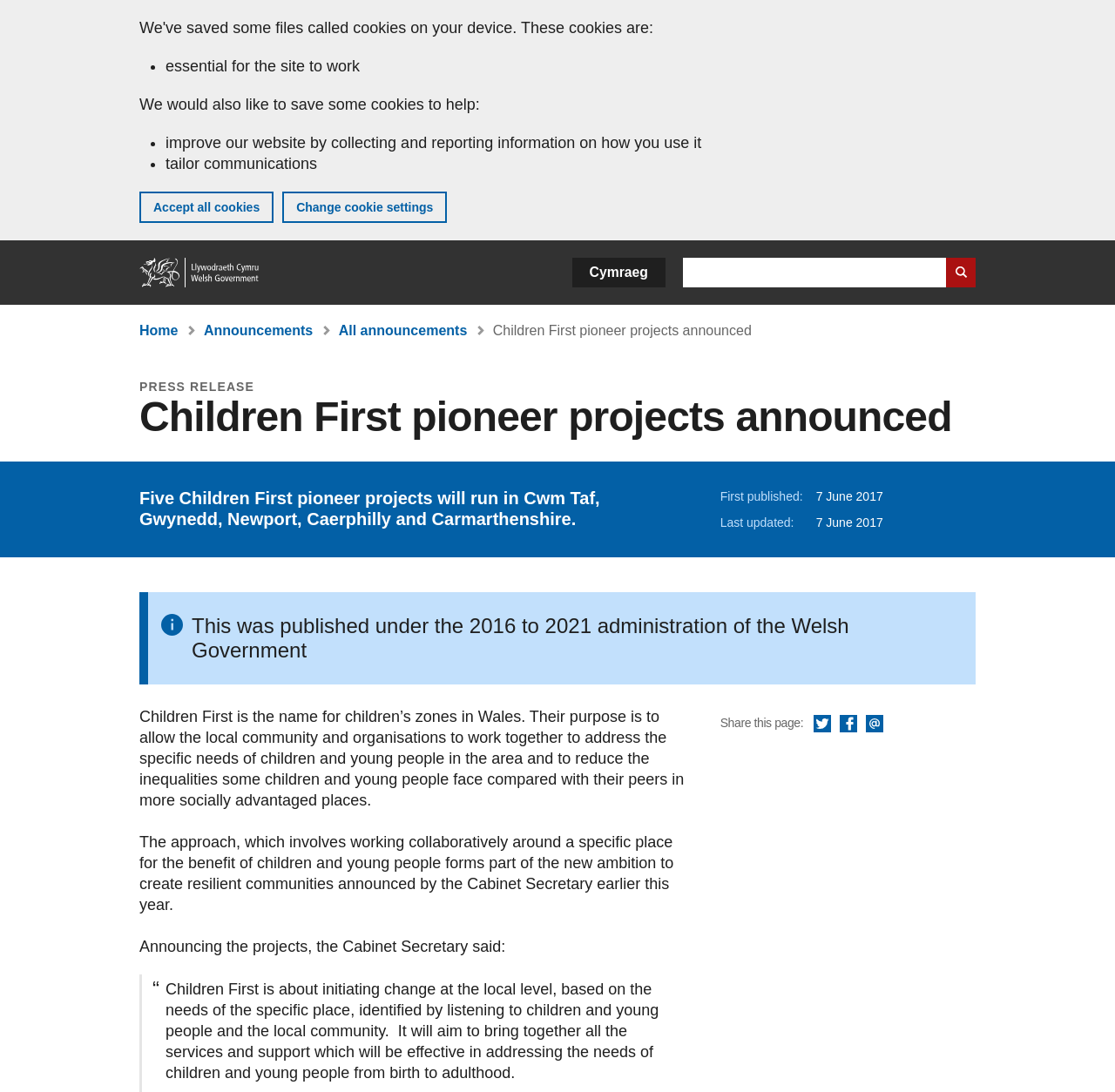Locate the bounding box coordinates of the area that needs to be clicked to fulfill the following instruction: "Share this page via Twitter". The coordinates should be in the format of four float numbers between 0 and 1, namely [left, top, right, bottom].

[0.73, 0.655, 0.746, 0.672]